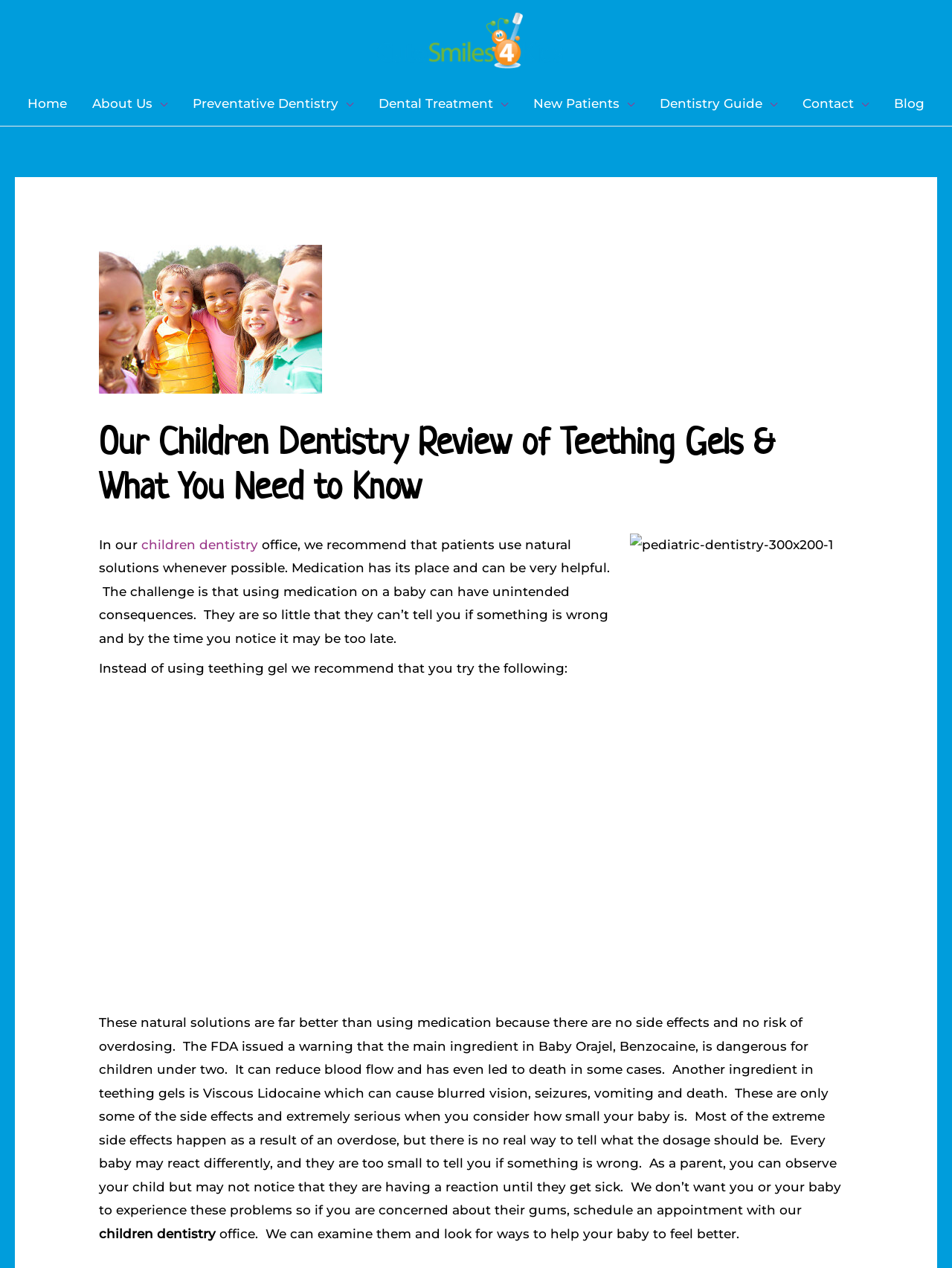Please identify the bounding box coordinates of the element I should click to complete this instruction: 'Click the 'Blog' link'. The coordinates should be given as four float numbers between 0 and 1, like this: [left, top, right, bottom].

[0.926, 0.064, 0.984, 0.099]